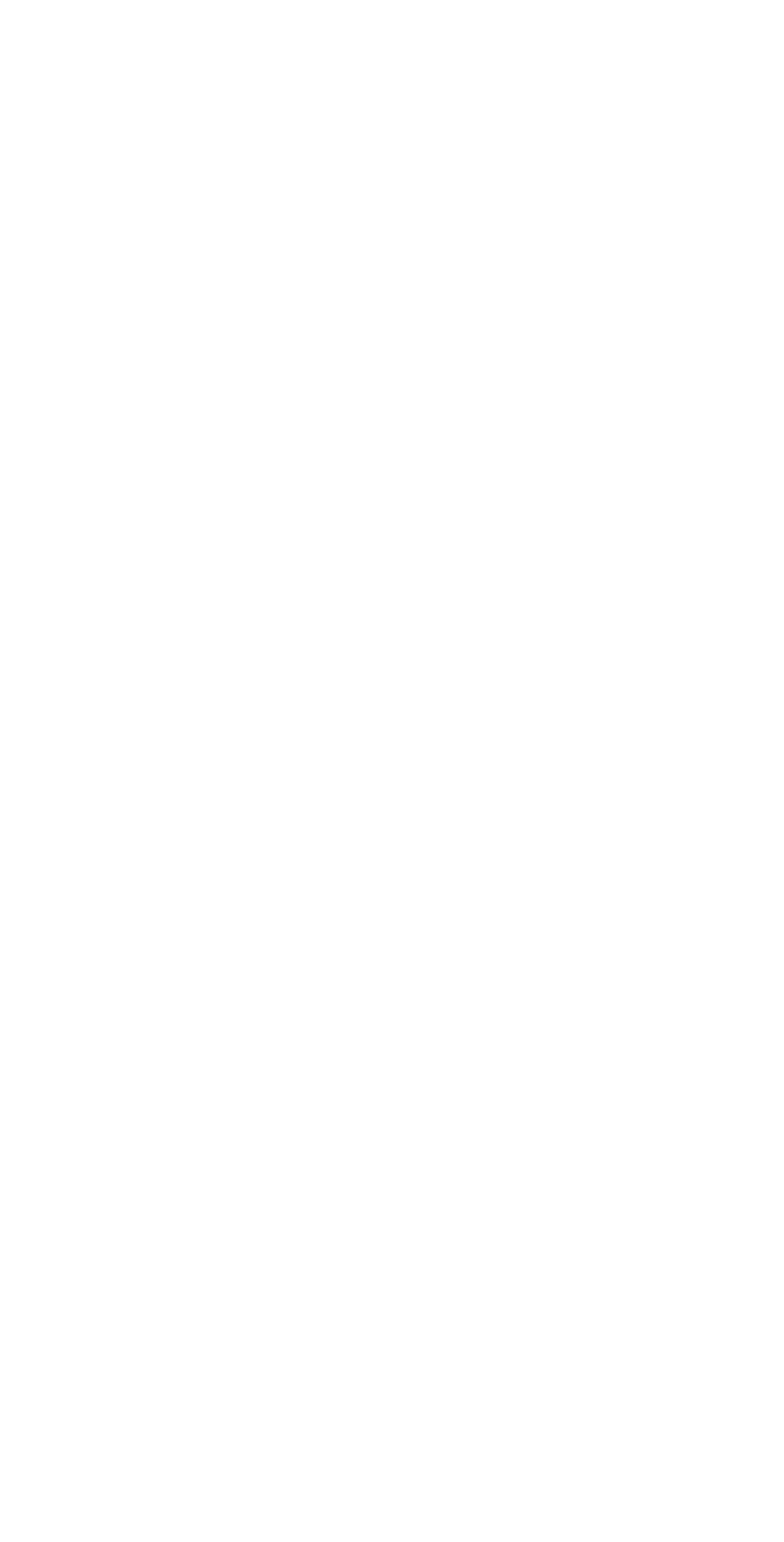What is the format of the month listings?
Please answer the question with a detailed and comprehensive explanation.

By examining the list of links on the webpage, I found that the format of the month listings is 'Month Year', such as 'January 2021' or 'December 2018'.